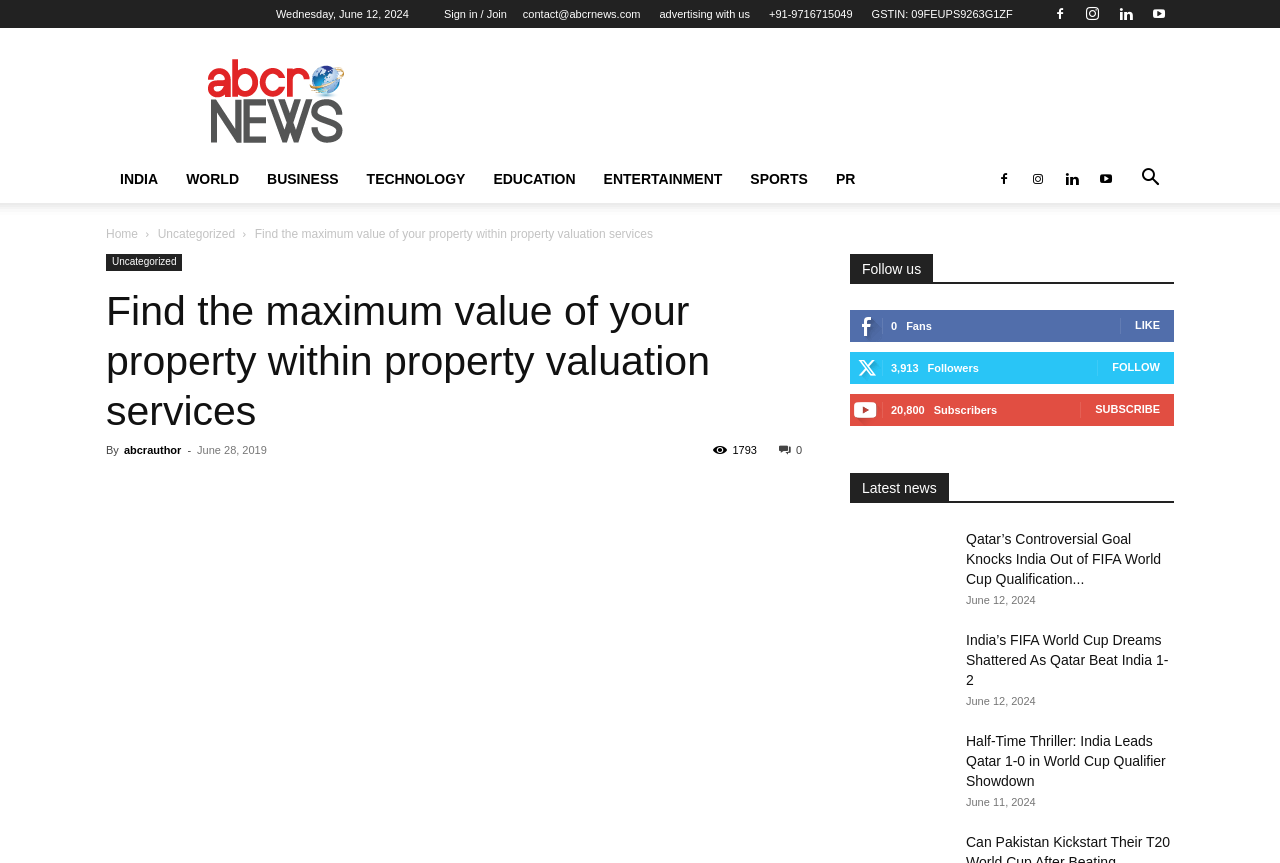Identify the bounding box coordinates for the element you need to click to achieve the following task: "Search for products". The coordinates must be four float values ranging from 0 to 1, formatted as [left, top, right, bottom].

None